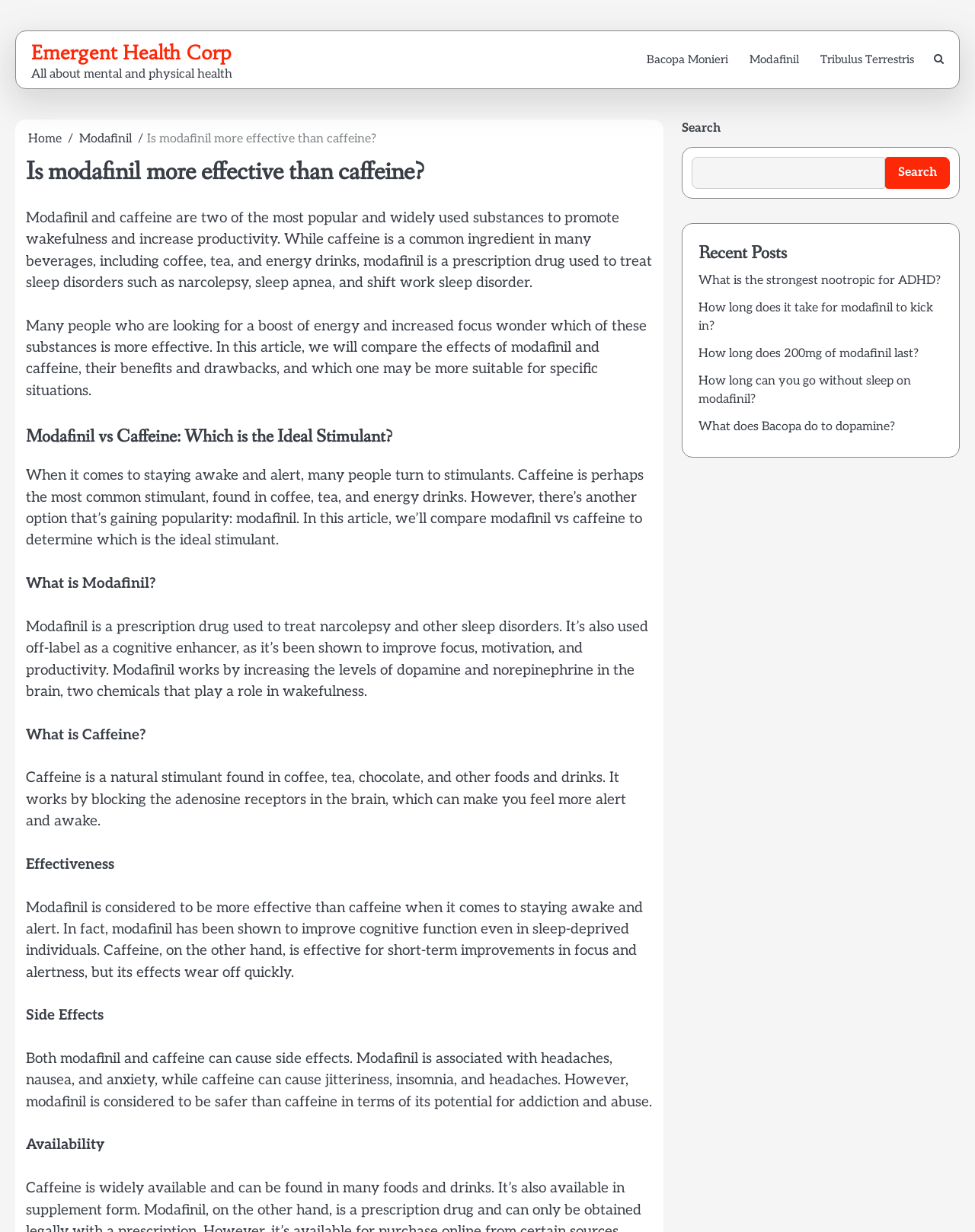Determine the title of the webpage and give its text content.

Is modafinil more effective than caffeine?